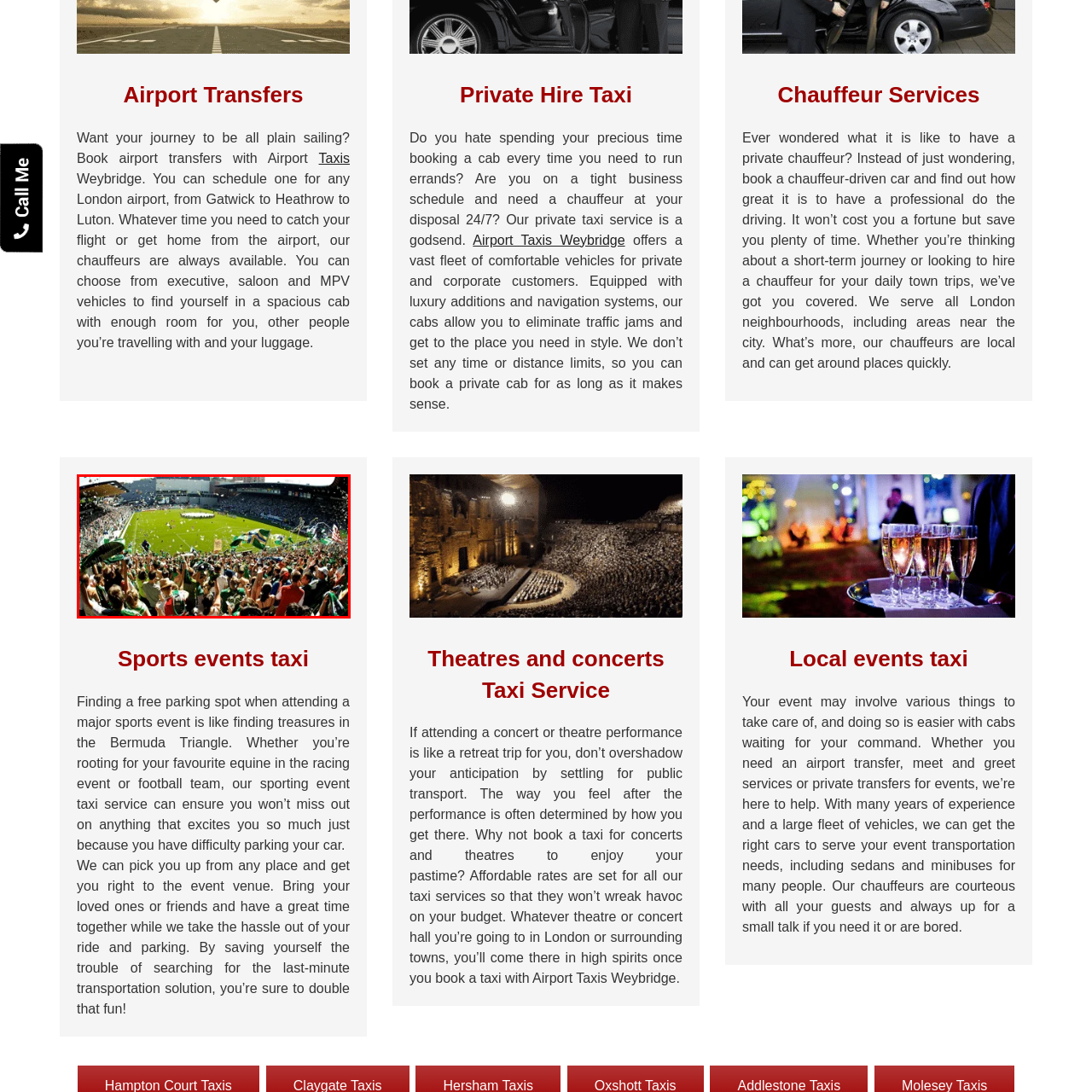Refer to the image contained within the red box, What is floating through the air?
 Provide your response as a single word or phrase.

Confetti